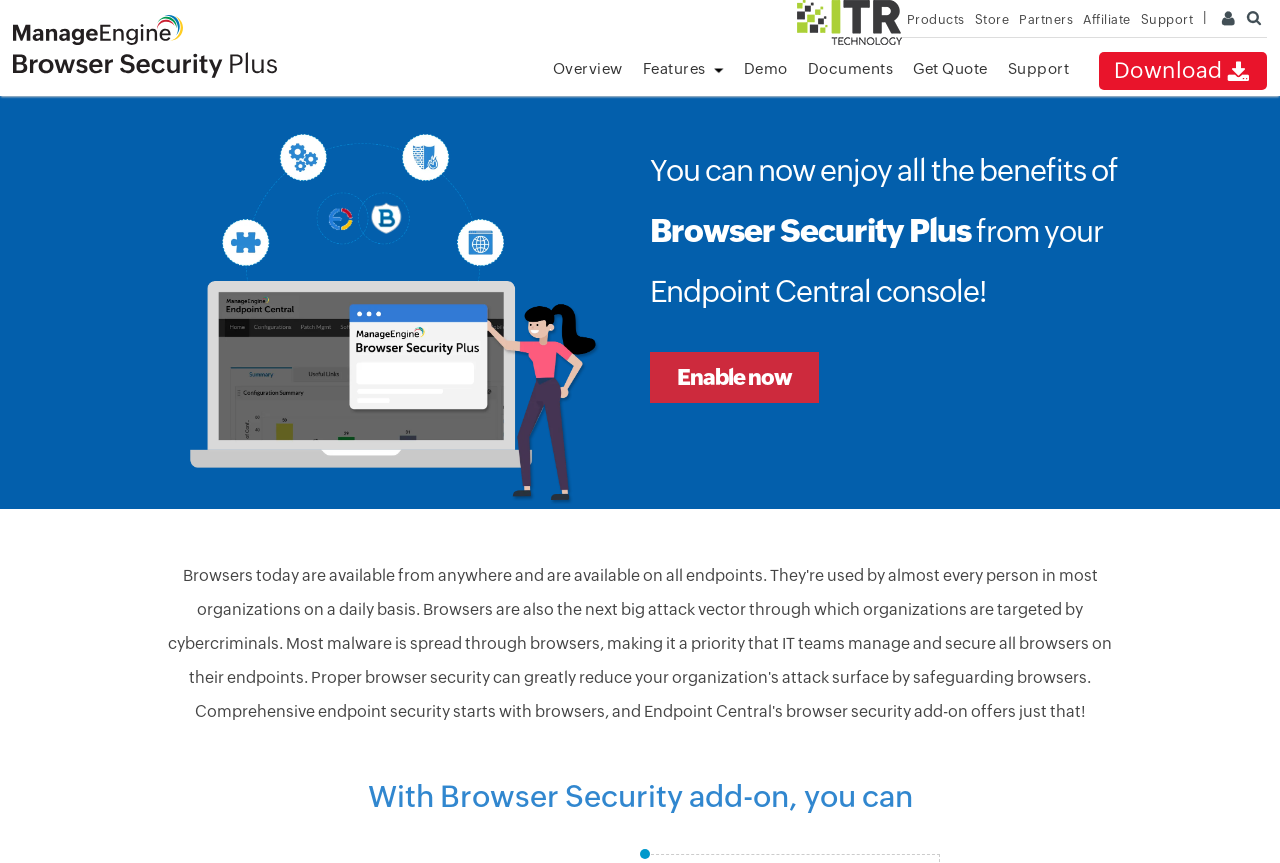What is the name of the company?
Based on the image, answer the question in a detailed manner.

I found the company name by looking at the top-left corner of the webpage, where there is a link and an image with the text 'ManageEngine - Enterprise IT Management'.